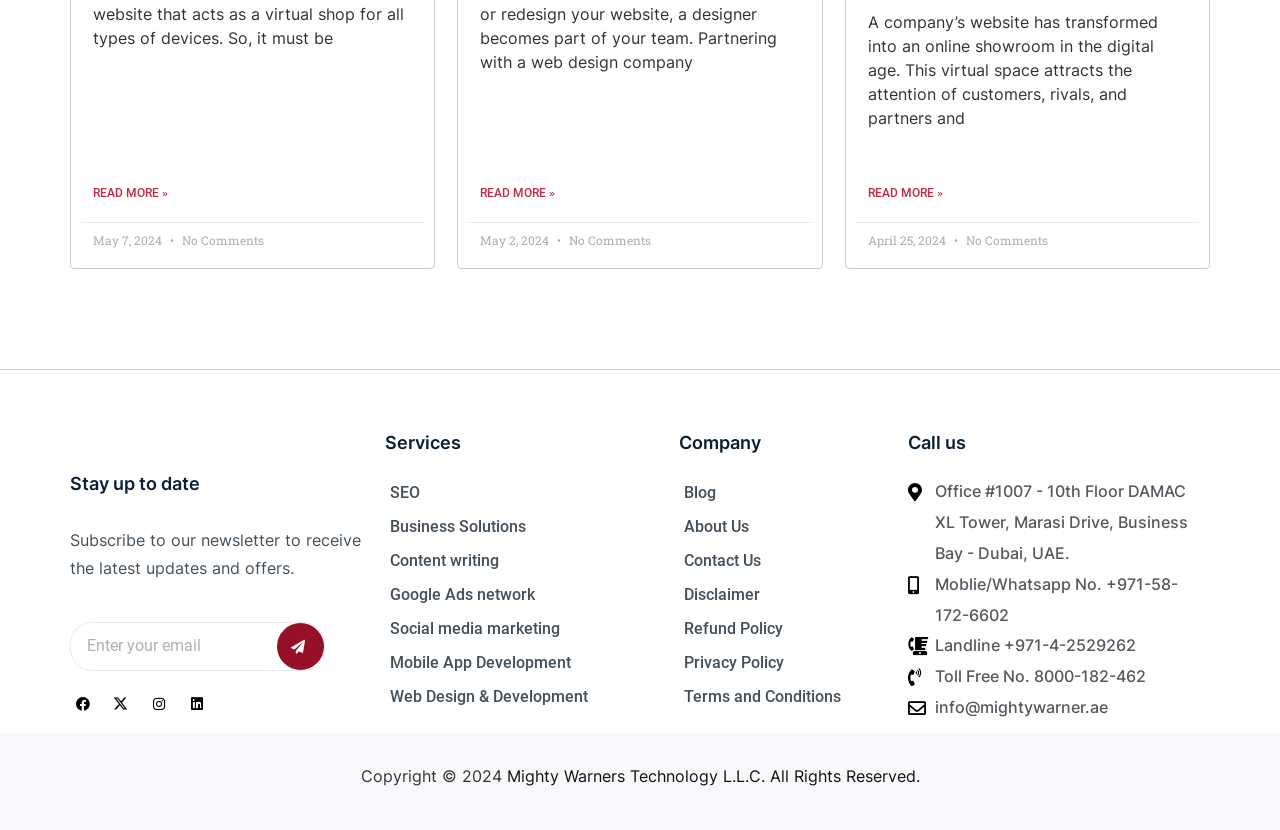What is the company's email address?
Refer to the image and provide a one-word or short phrase answer.

info@mightywarner.ae